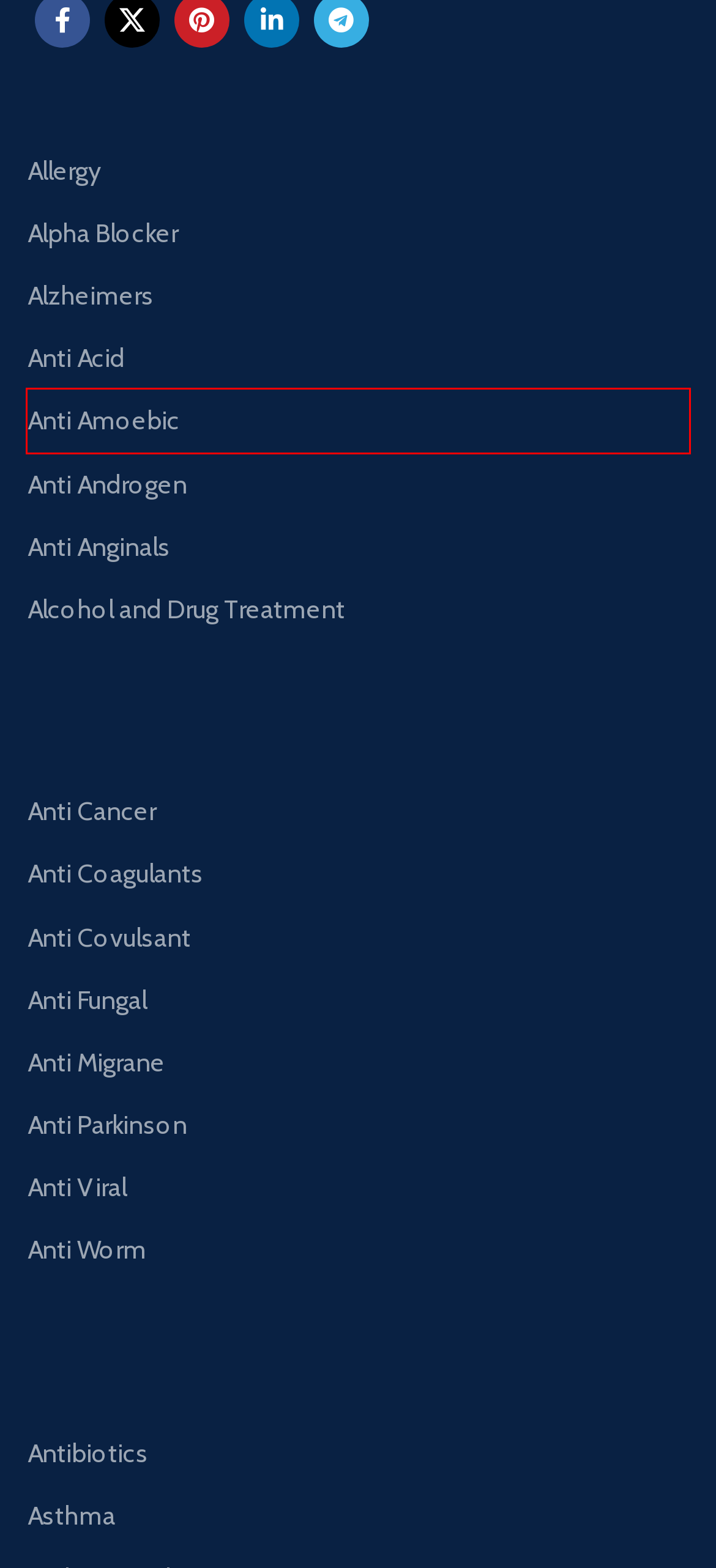Review the screenshot of a webpage that includes a red bounding box. Choose the most suitable webpage description that matches the new webpage after clicking the element within the red bounding box. Here are the candidates:
A. Anti Fungal Archives | Daily Pharmacy Store
B. Anti Worm Archives | Daily Pharmacy Store
C. Anti Coagulants Archives | Daily Pharmacy Store
D. Anti Androgen Archives | Daily Pharmacy Store
E. Alzheimers Archives | Daily Pharmacy Store
F. Anti Viral Archives | Daily Pharmacy Store
G. Anti Amoebic Archives | Daily Pharmacy Store
H. Alpha Blocker Archives | Daily Pharmacy Store

G